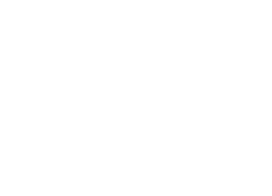Examine the image and give a thorough answer to the following question:
What does the overall aesthetic contribute to?

The overall aesthetic of the logo contributes to the professional branding of Brics Africa Consulting, which is essential for establishing a strong reputation in the industry and attracting clients.